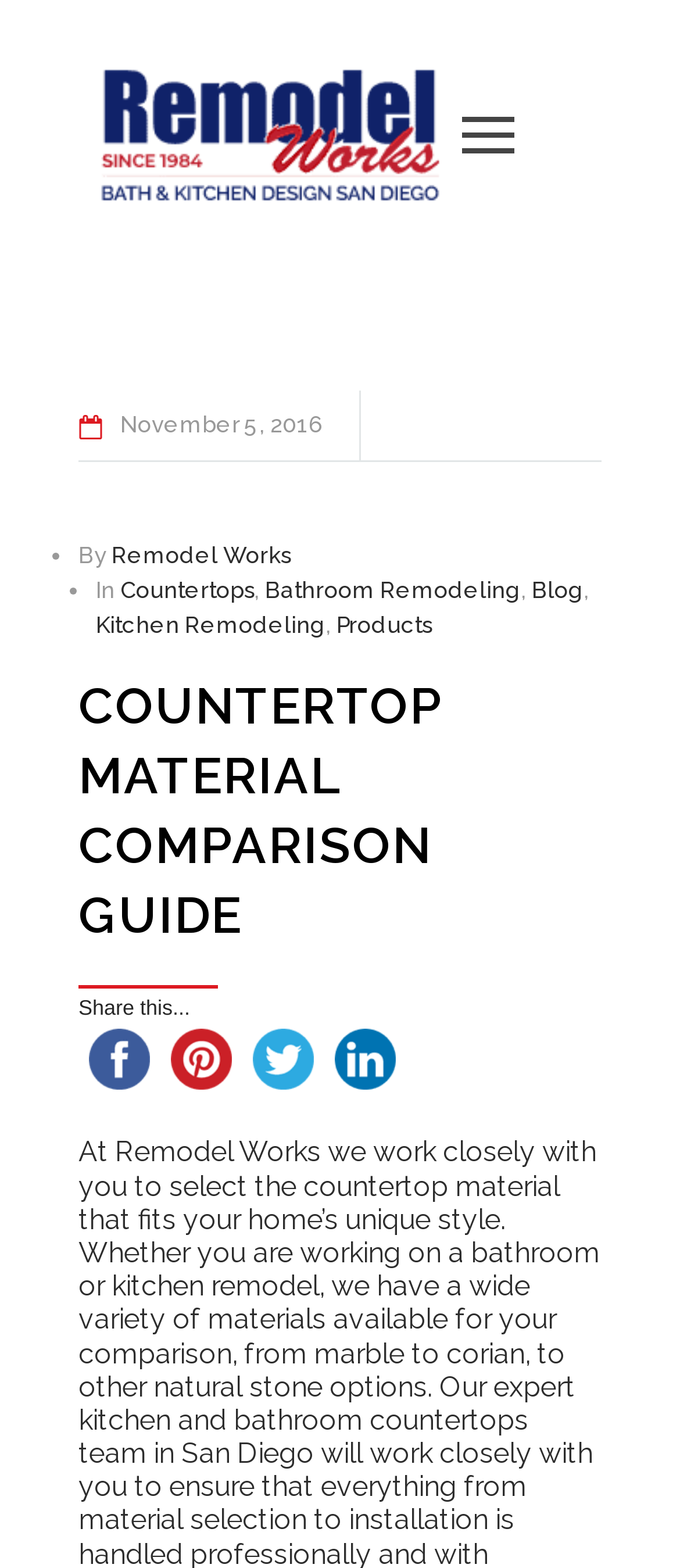What is the main topic of this webpage?
Please respond to the question with a detailed and well-explained answer.

I found the main topic of this webpage by looking at the heading, which says 'COUNTERTOP MATERIAL COMPARISON GUIDE'. This indicates that the main topic of this webpage is comparing different countertop materials.